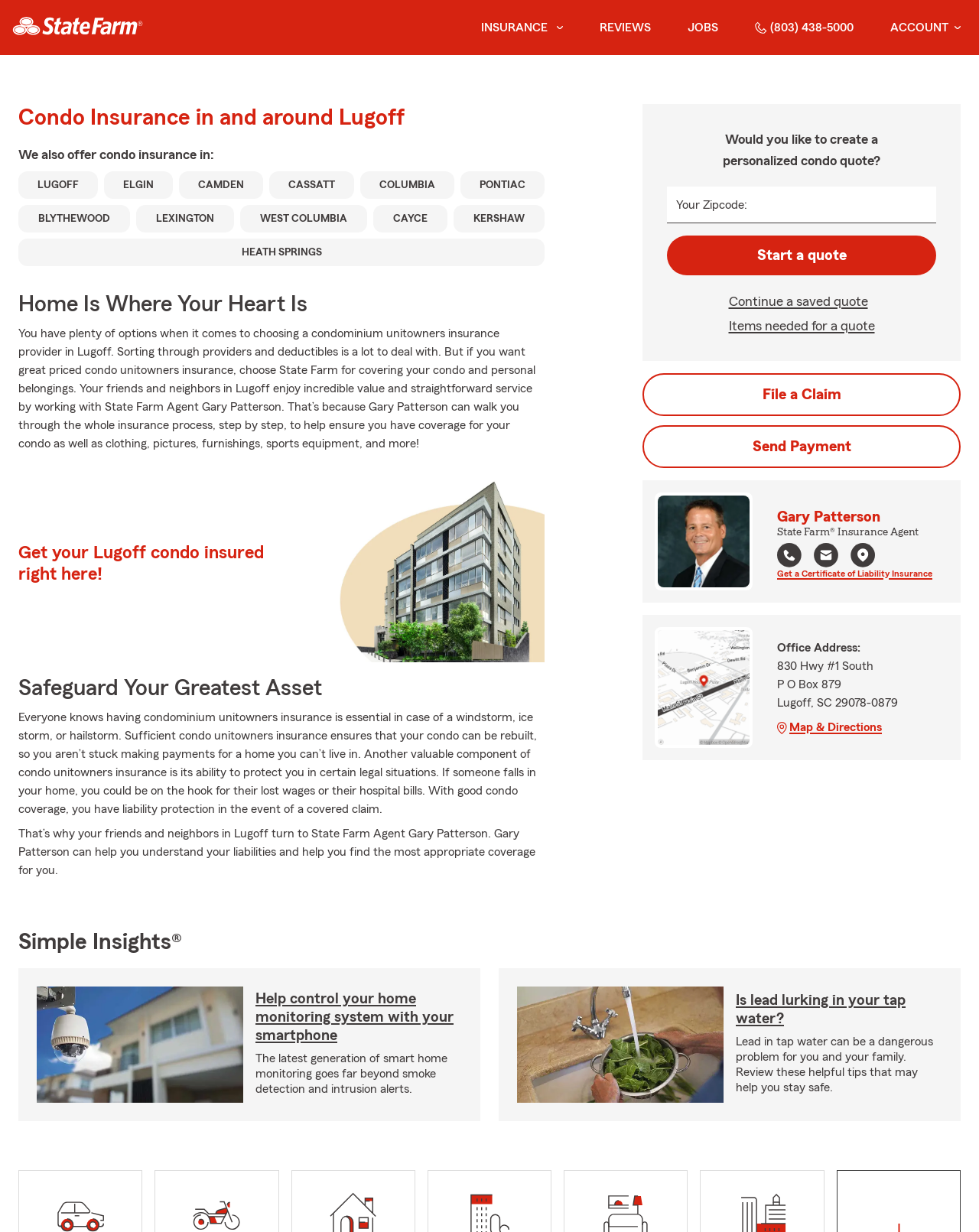Craft a detailed narrative of the webpage's structure and content.

This webpage is about State Farm Agent Gary Patterson, who provides condo unit insurance and other insurance services in Lugoff, SC. At the top of the page, there is a State Farm logo and a navigation menu with links to insurance, reviews, jobs, and account information. Below the navigation menu, there is a heading that reads "Condo Insurance in and around Lugoff" followed by a list of nearby cities.

The main content of the page is divided into several sections. The first section has a heading "Home Is Where Your Heart Is" and describes the importance of choosing the right condominium unit owners insurance provider. It highlights the benefits of working with State Farm Agent Gary Patterson, who can help with the insurance process and provide coverage for personal belongings.

The next section has a heading "Get your Lugoff condo insured right here!" and encourages visitors to get a personalized condo quote. There is a form to input a zipcode and a button to start a quote. Below the form, there are links to continue a saved quote, items needed for a quote, and file a claim.

The page also features a profile photo of Gary Patterson, along with his contact information, including a phone number, email, and office address. There is a map image and a link to get directions to his office.

Further down the page, there are sections with headings "Safeguard Your Greatest Asset" and "Would you like to create a personalized condo quote?" These sections provide more information about the importance of condominium unit owners insurance and the benefits of working with State Farm Agent Gary Patterson.

At the bottom of the page, there are links to Simple Insights and two articles about smart home monitoring and lead in tap water.